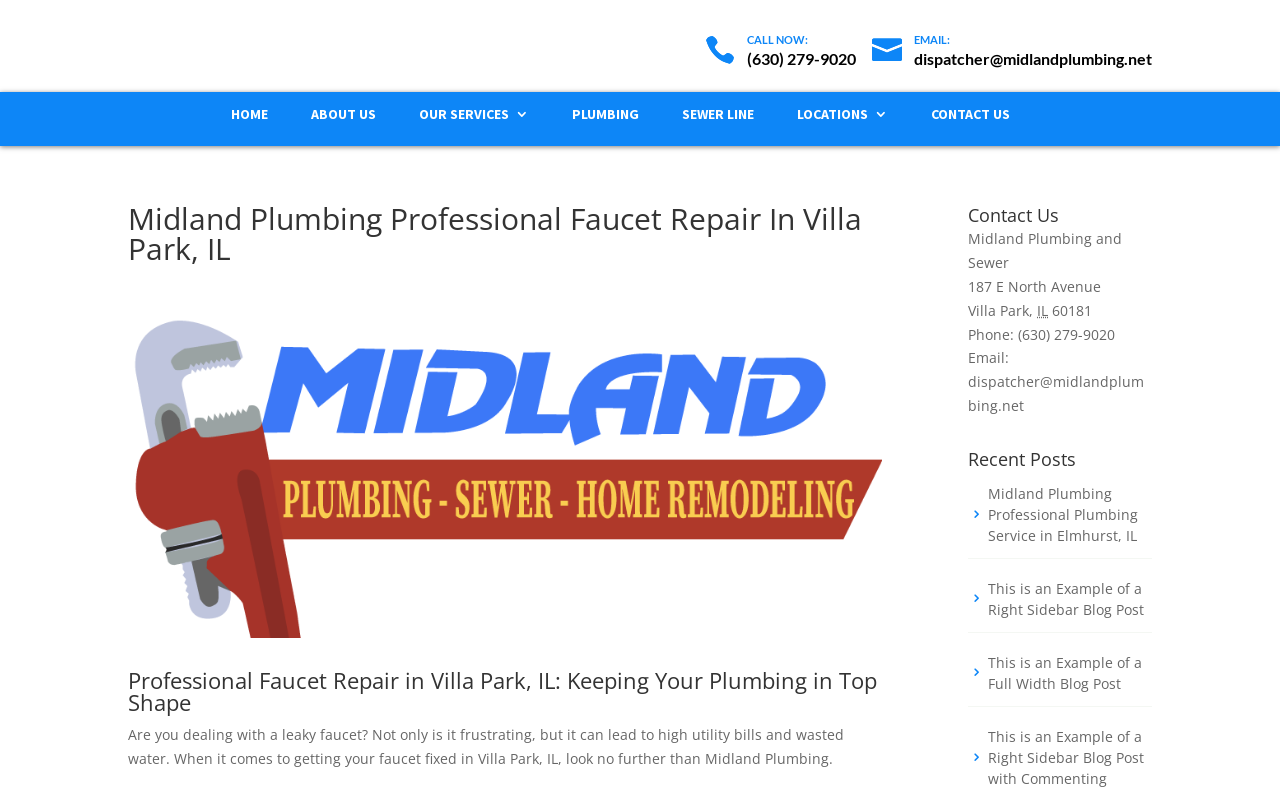What is the location of Midland Plumbing?
Examine the image and provide an in-depth answer to the question.

I found the location by looking at the static text elements with the text '187 E North Avenue', 'Villa Park', ', ', '(state)', 'IL', and '60181' and the bounding box coordinates [0.756, 0.352, 0.86, 0.376], [0.756, 0.382, 0.804, 0.406], [0.804, 0.382, 0.81, 0.406], [0.81, 0.382, 0.819, 0.406], and [0.822, 0.382, 0.853, 0.406]. These elements are likely a contact information section.